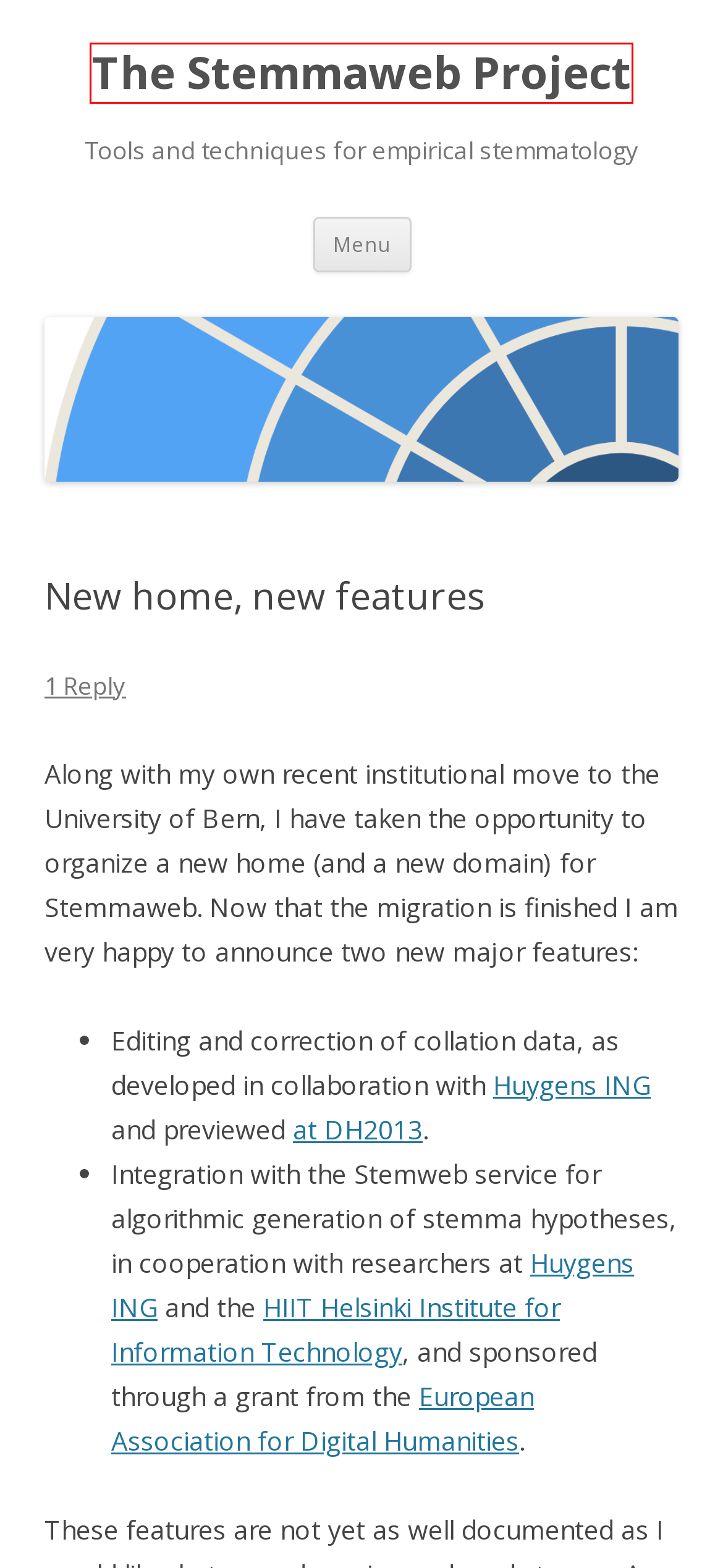You have a screenshot of a webpage with a red rectangle bounding box around an element. Identify the best matching webpage description for the new page that appears after clicking the element in the bounding box. The descriptions are:
A. Abstracts | Digital Humanities 2013
B. Helsinki Institute for Information Technology | HIIT
C. Home - Huygens Instituut
D. The Stemmaweb Project | Tools and techniques for empirical stemmatology
E. An explanation of the data model behind Stemmaweb | The Stemmaweb Project
F. The Stemmaweb Project
G. Uncategorized | The Stemmaweb Project
H. White Paper: Interoperability between Stemmatological Microservices | The Stemmaweb Project

D